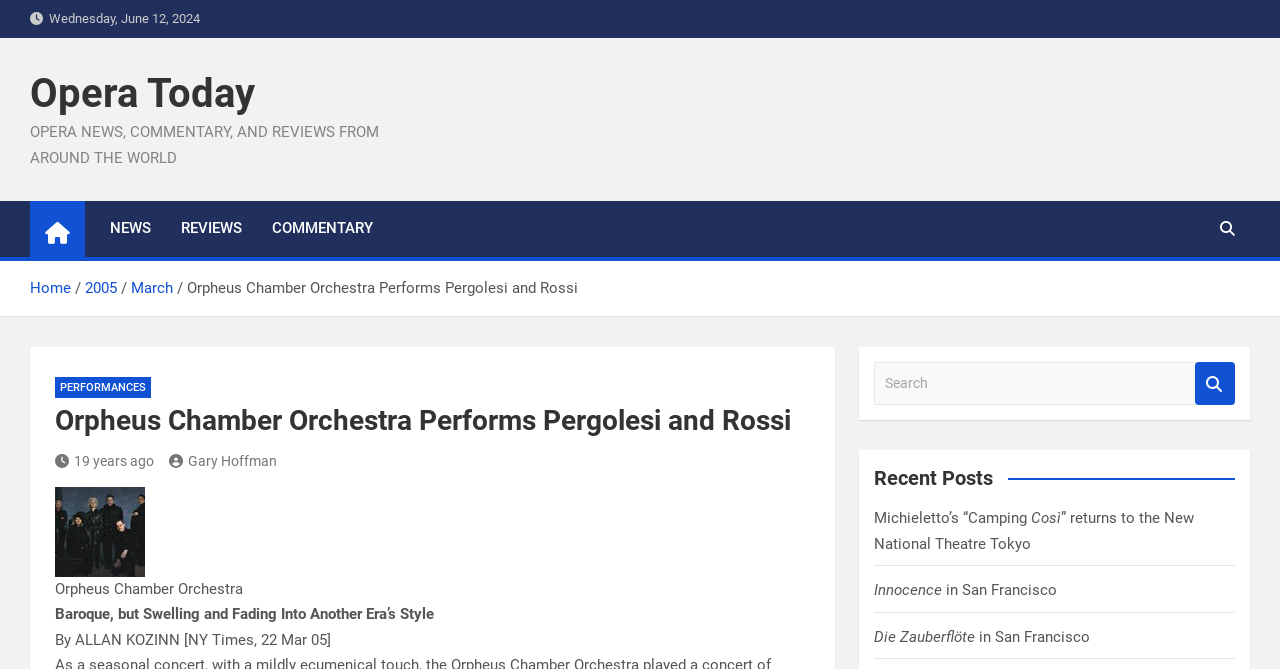Please identify the bounding box coordinates of the element that needs to be clicked to perform the following instruction: "Click on the 'NEWS' link".

[0.074, 0.301, 0.13, 0.384]